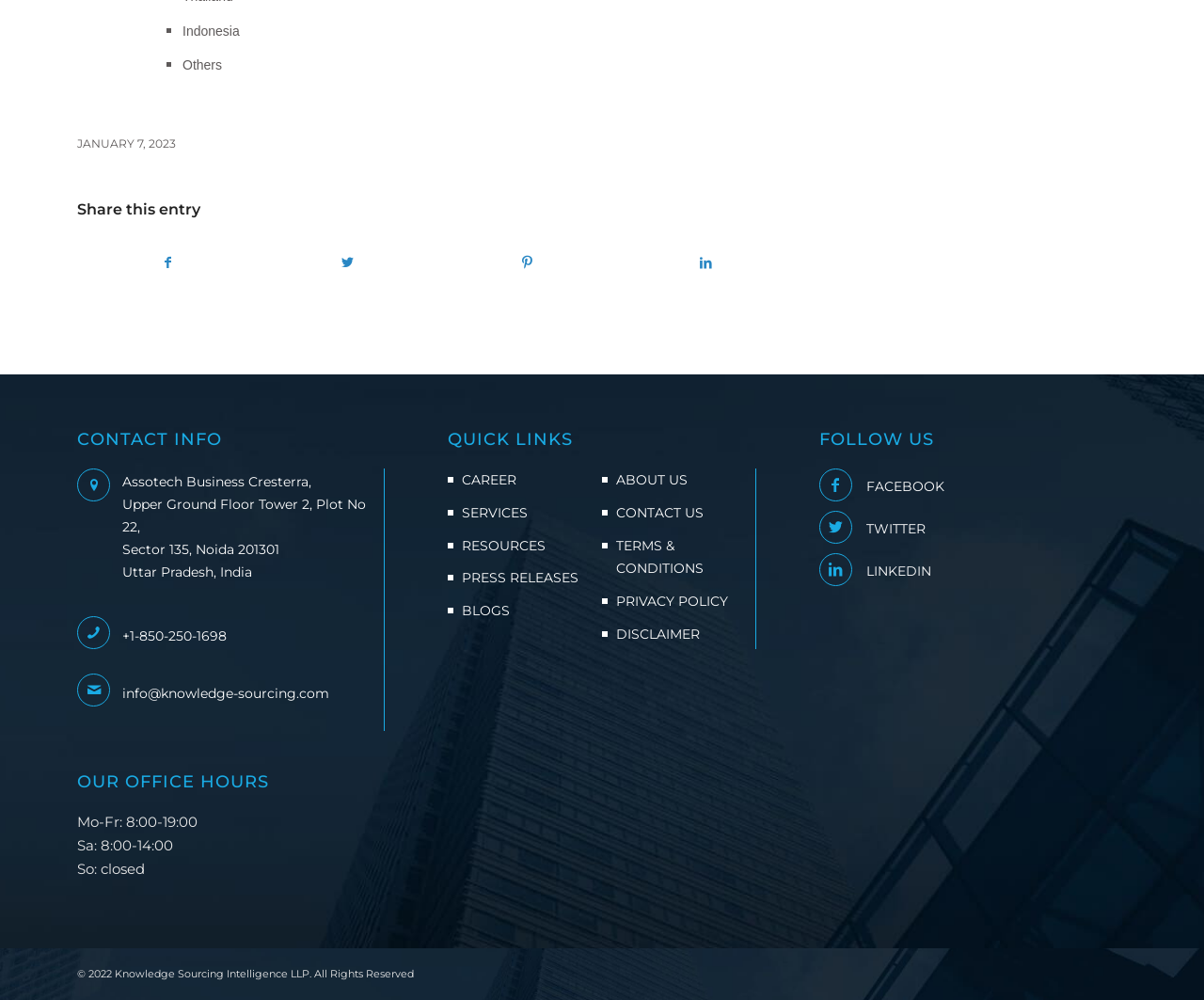What is the company's office address?
Use the information from the screenshot to give a comprehensive response to the question.

I found the company's office address by looking at the 'CONTACT INFO' section, which contains the address in multiple lines. The address is 'Assotech Business Cresterra, Upper Ground Floor Tower 2, Plot No 22, Sector 135, Noida 201301, Uttar Pradesh, India'.